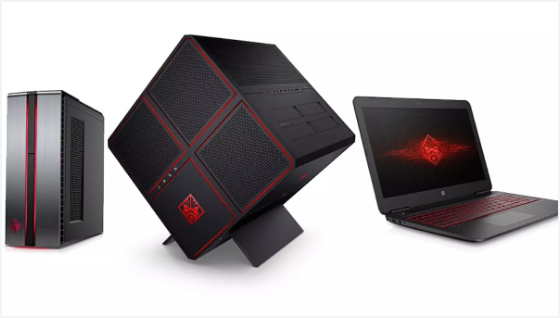What is the purpose of HP's OMEN series? Please answer the question using a single word or phrase based on the image.

For gamers